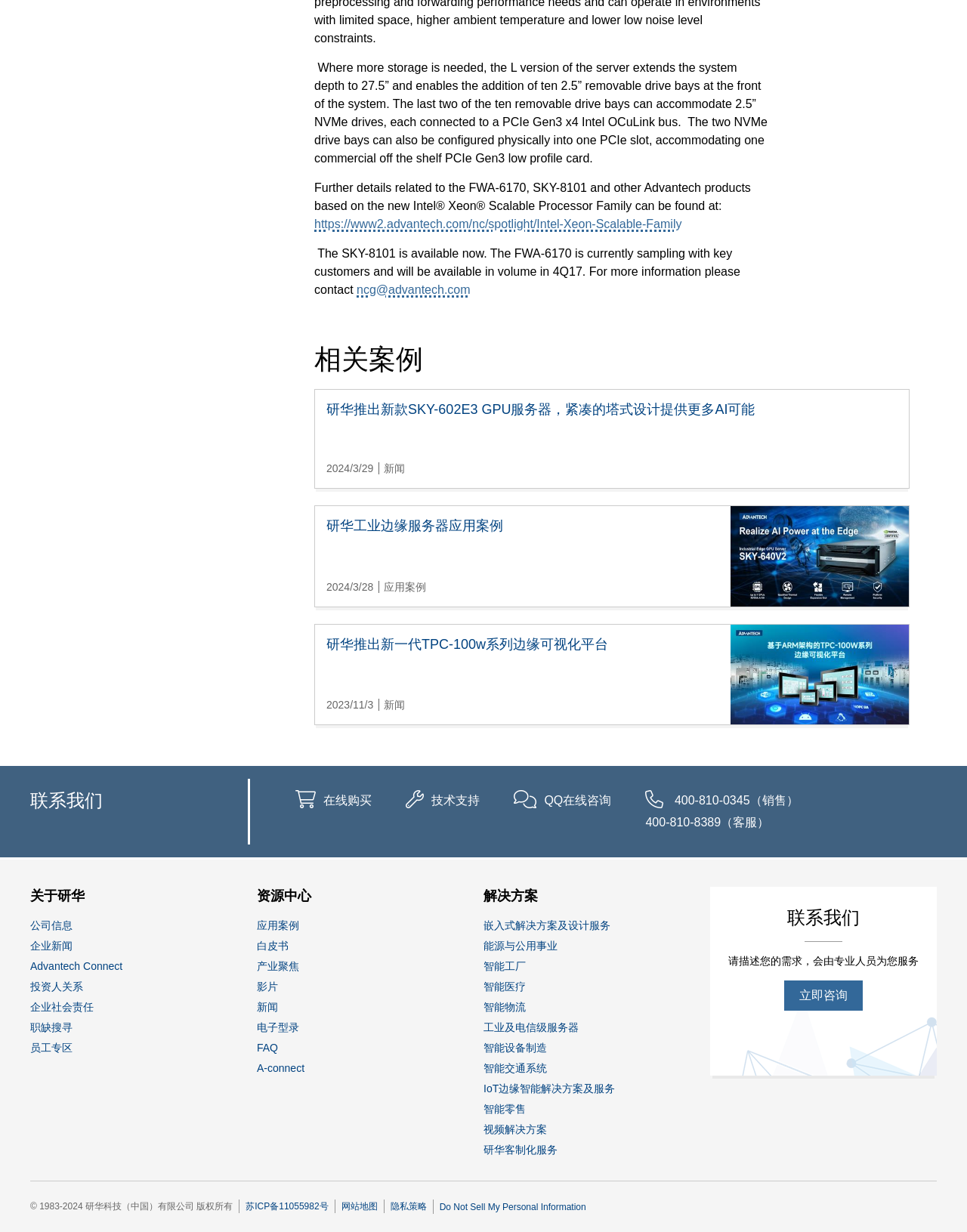Determine the bounding box coordinates for the UI element described. Format the coordinates as (top-left x, top-left y, bottom-right x, bottom-right y) and ensure all values are between 0 and 1. Element description: 工业及电信级服务器

[0.5, 0.827, 0.598, 0.844]